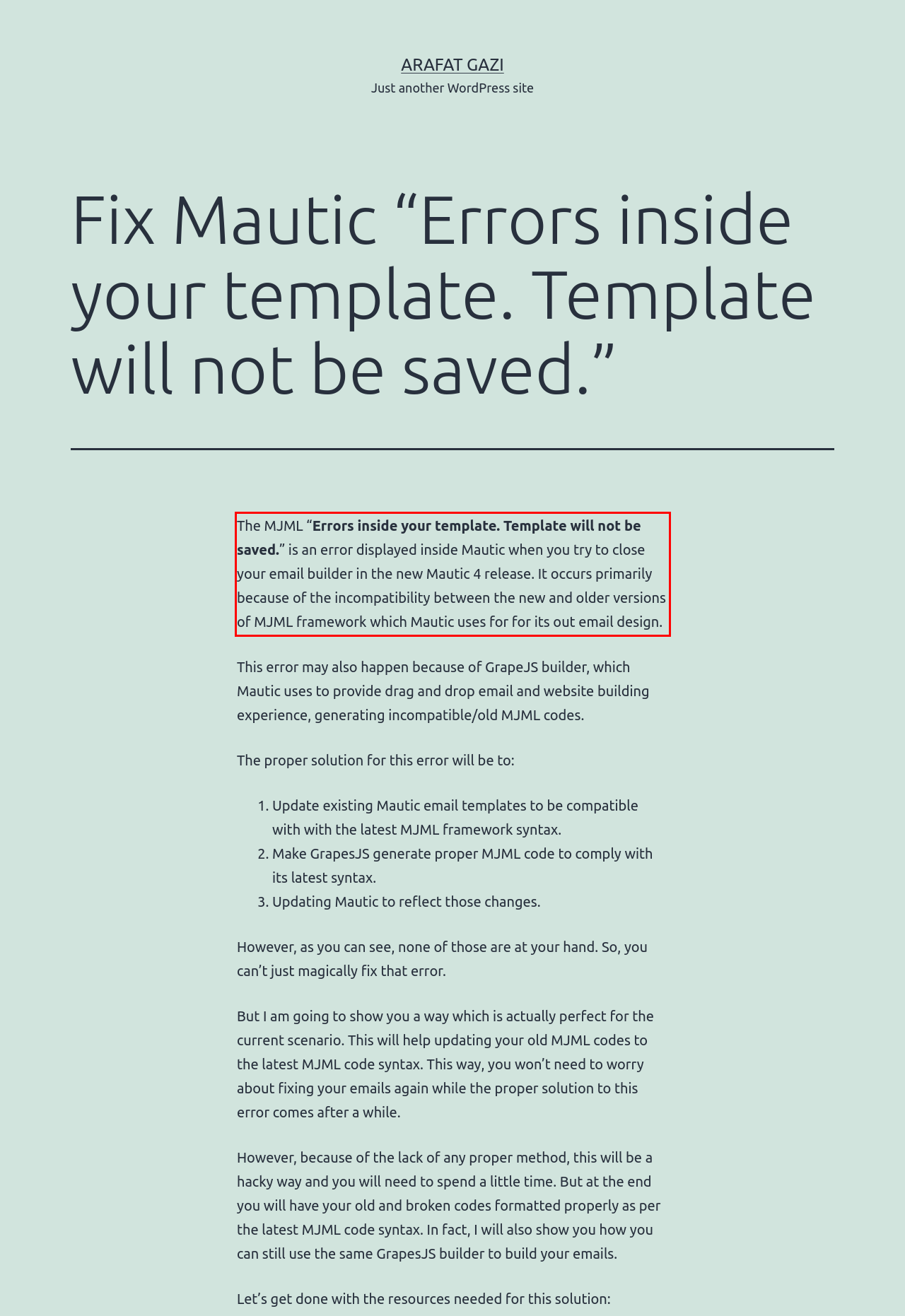Please use OCR to extract the text content from the red bounding box in the provided webpage screenshot.

The MJML “Errors inside your template. Template will not be saved.” is an error displayed inside Mautic when you try to close your email builder in the new Mautic 4 release. It occurs primarily because of the incompatibility between the new and older versions of MJML framework which Mautic uses for for its out email design.